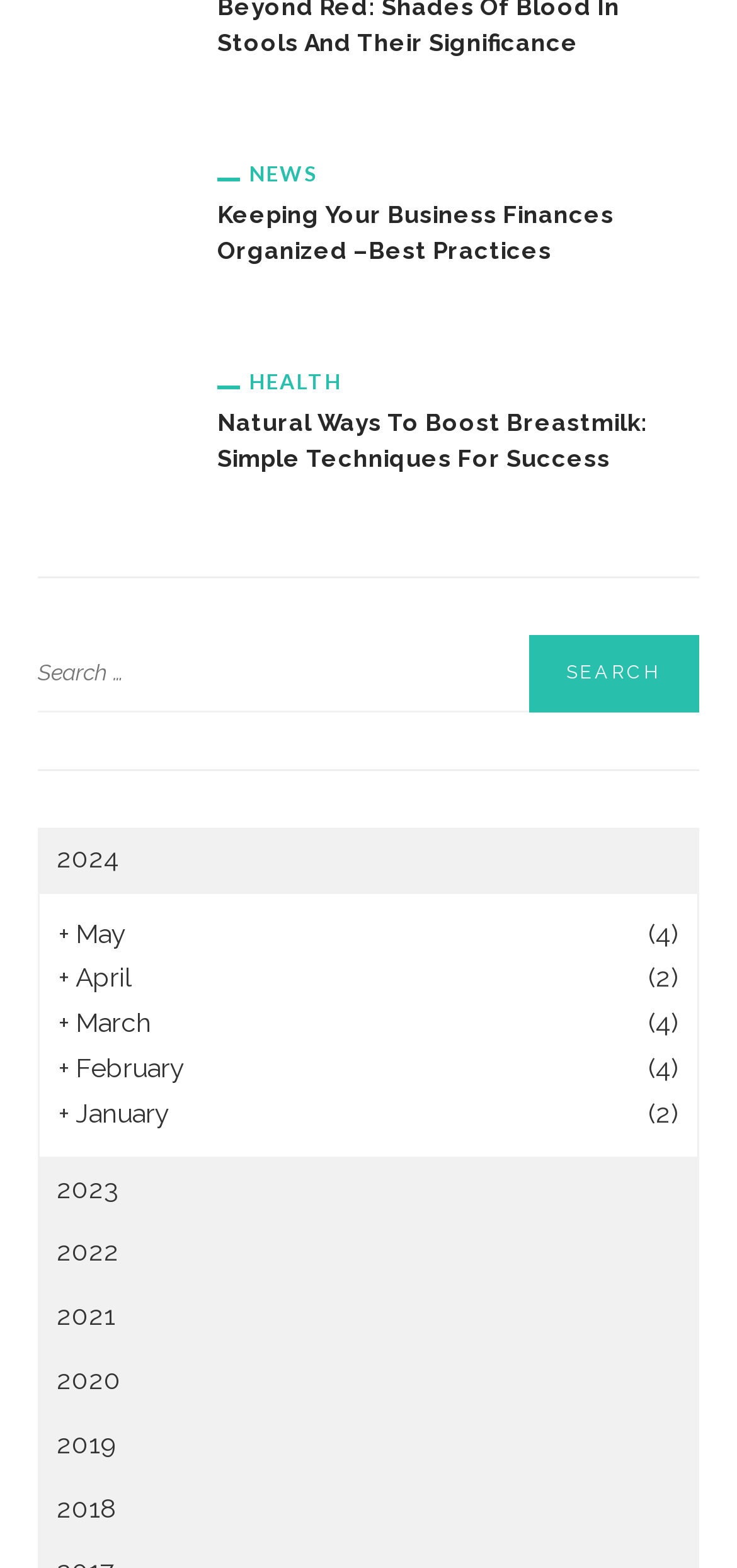Please locate the bounding box coordinates of the element's region that needs to be clicked to follow the instruction: "View news". The bounding box coordinates should be provided as four float numbers between 0 and 1, i.e., [left, top, right, bottom].

[0.295, 0.102, 0.431, 0.118]